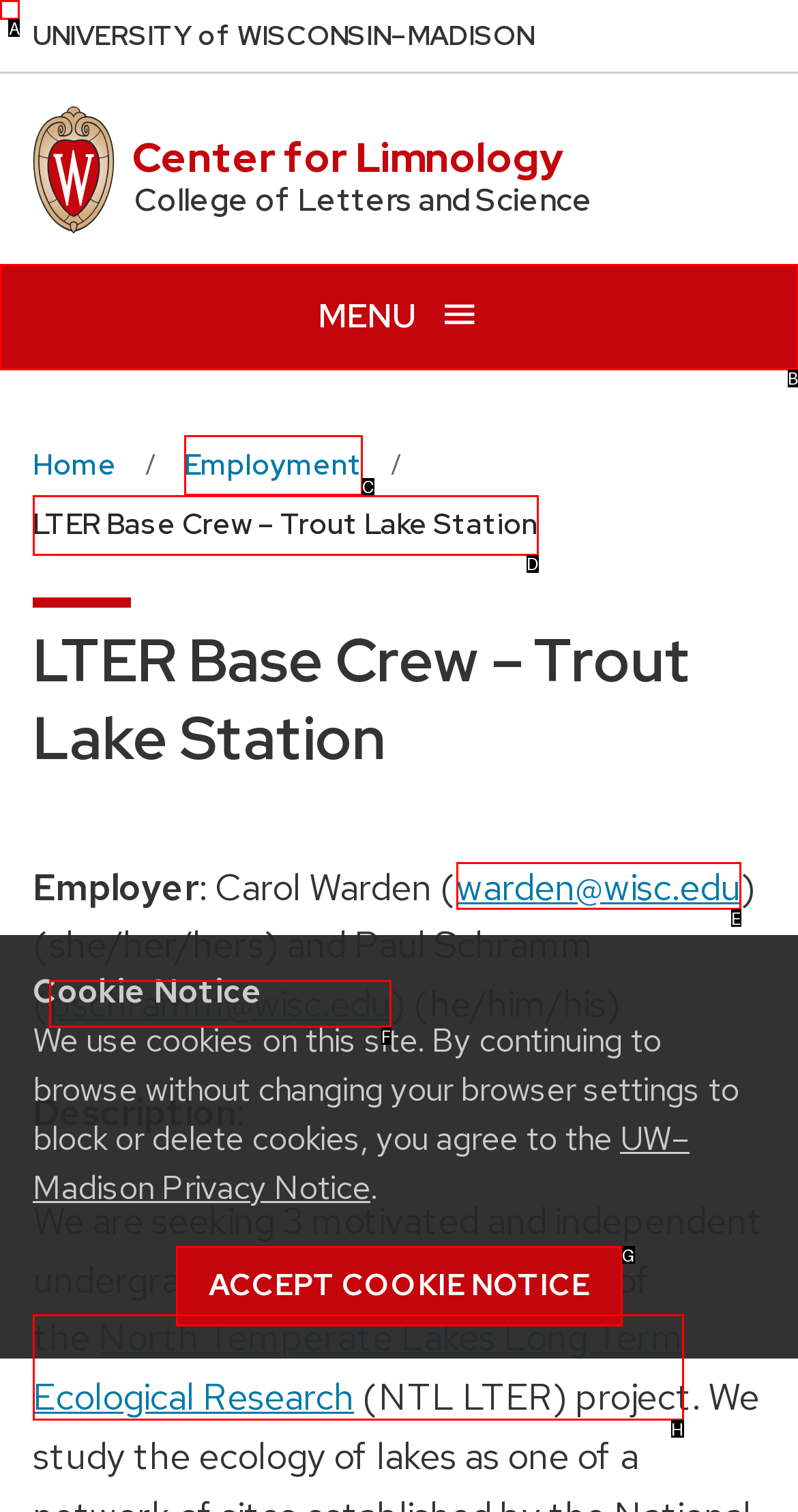Pick the option that corresponds to: pschramm@wisc.edu
Provide the letter of the correct choice.

F